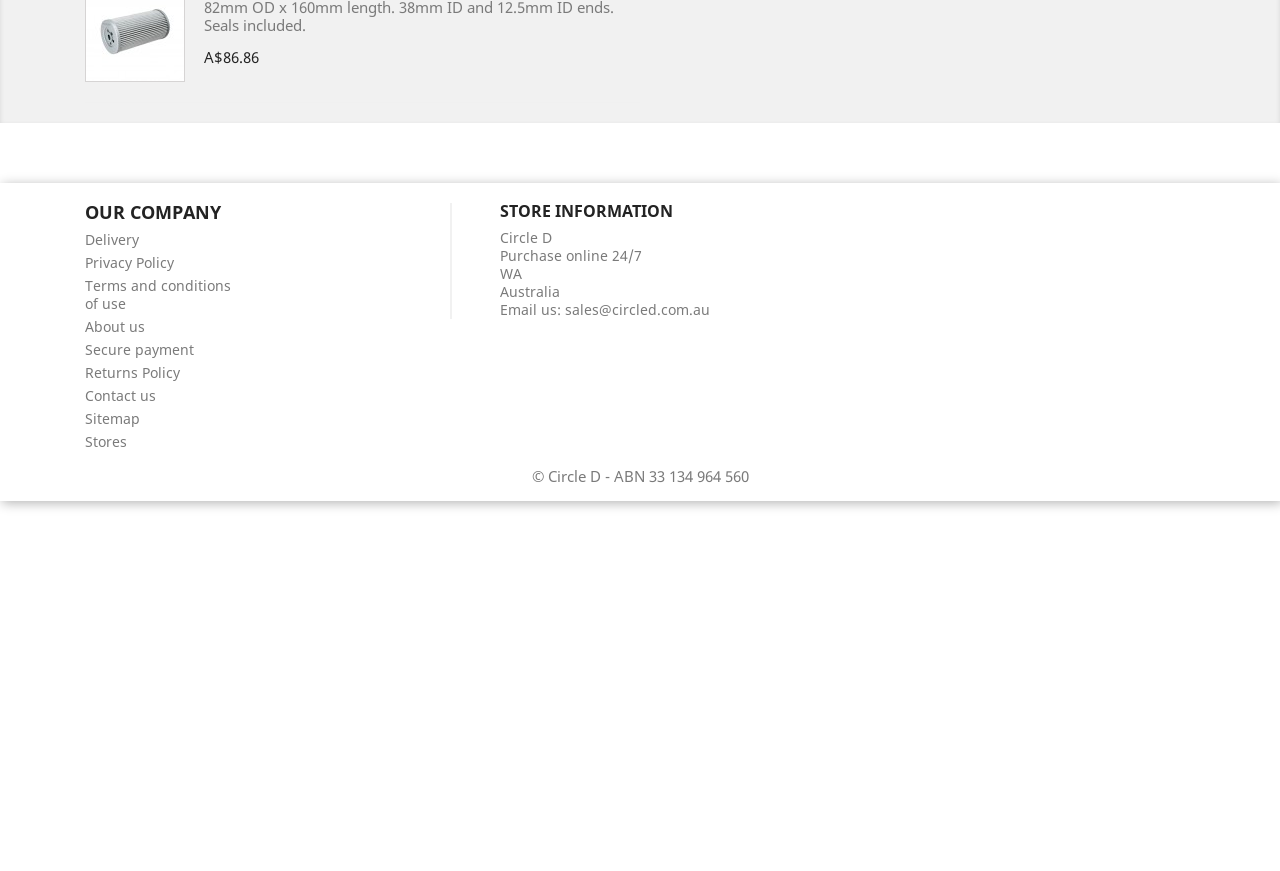Please respond in a single word or phrase: 
What is the ABN number of the company?

33 134 964 560